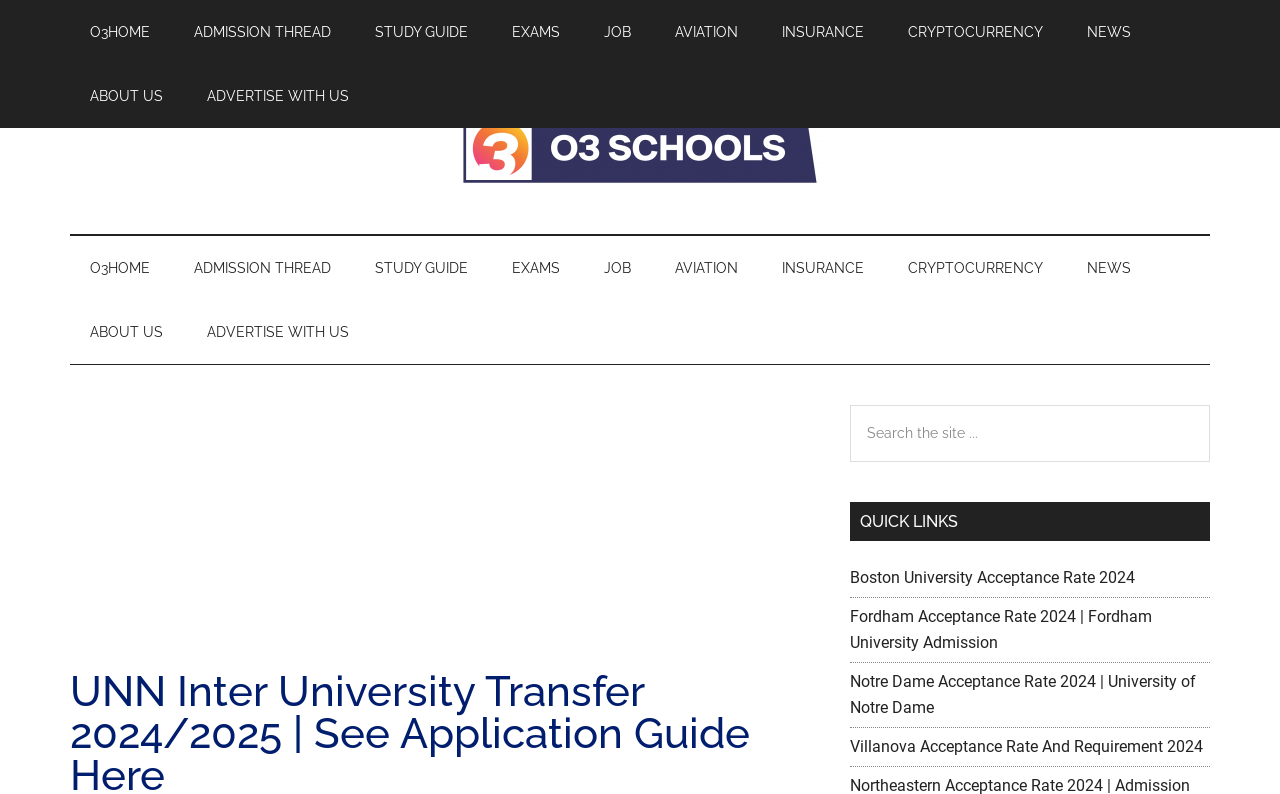Find and indicate the bounding box coordinates of the region you should select to follow the given instruction: "Search the site".

[0.664, 0.51, 0.945, 0.582]